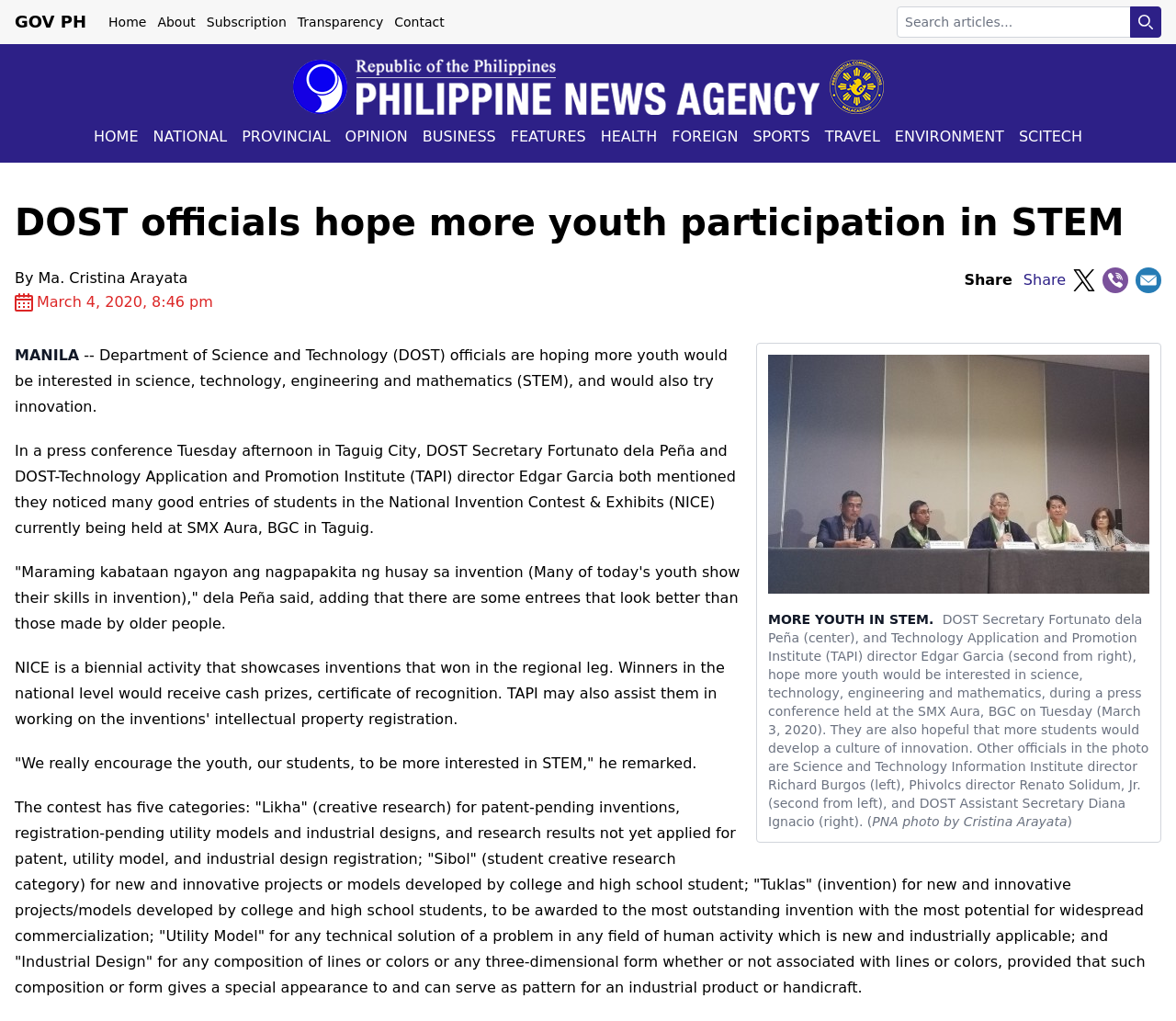Please find the bounding box coordinates for the clickable element needed to perform this instruction: "Go to Home page".

[0.086, 0.013, 0.128, 0.031]